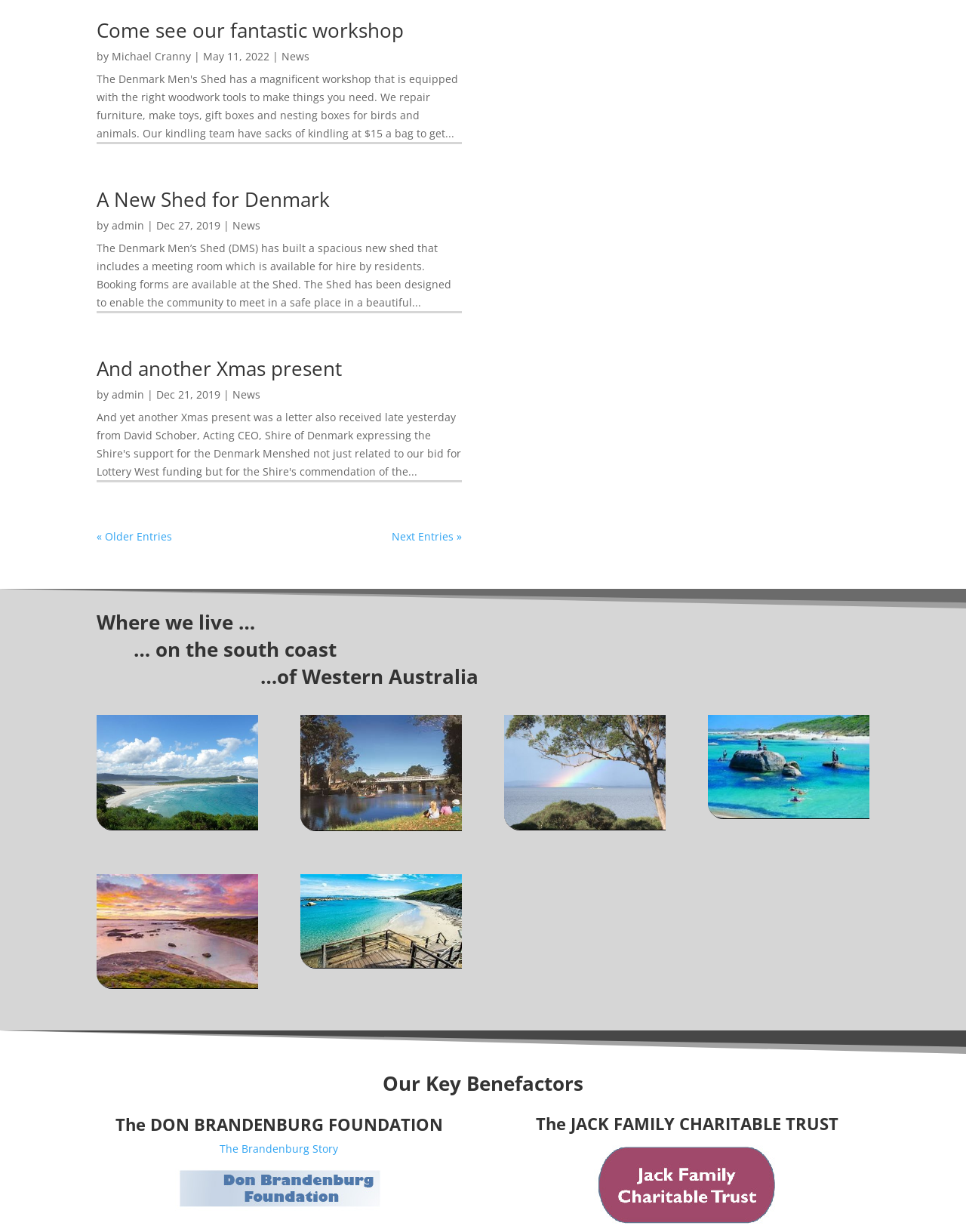What is the name of the foundation mentioned on the webpage?
Please answer the question with as much detail as possible using the screenshot.

I found the name of the foundation by looking at the heading element with the text 'The DON BRANDENBURG FOUNDATION' which is a child of the element with the heading 'Our Key Benefactors'.